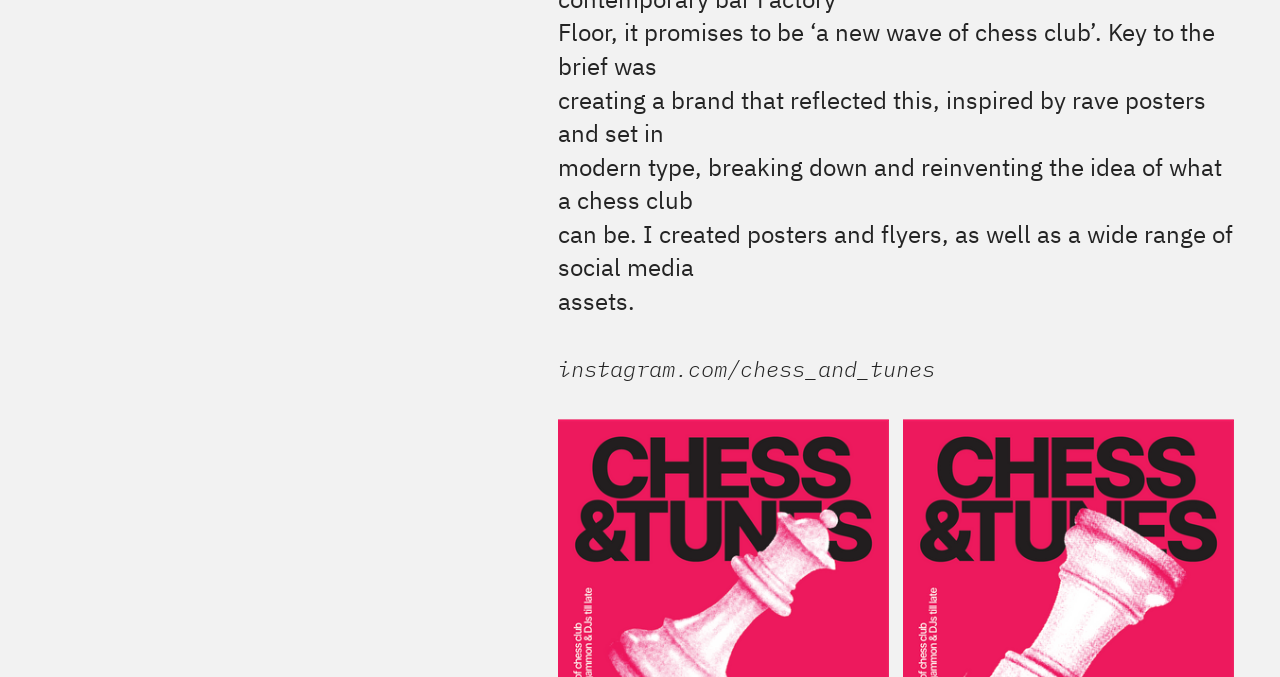Using the provided description: "instagram.com/chess_and_tunes", find the bounding box coordinates of the corresponding UI element. The output should be four float numbers between 0 and 1, in the format [left, top, right, bottom].

[0.436, 0.523, 0.731, 0.569]